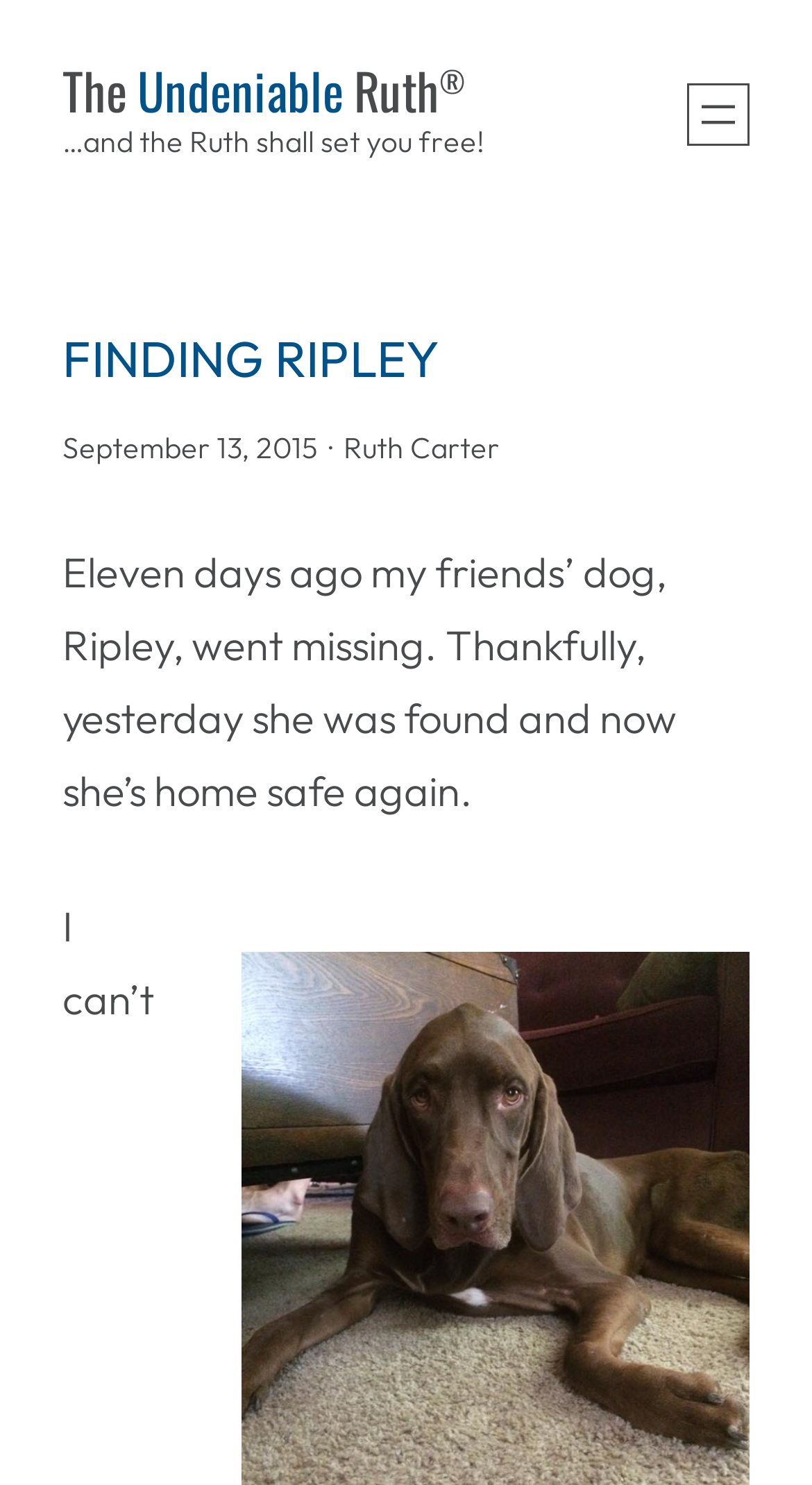Identify the coordinates of the bounding box for the element described below: "http://www.glassdoor.com/". Return the coordinates as four float numbers between 0 and 1: [left, top, right, bottom].

None